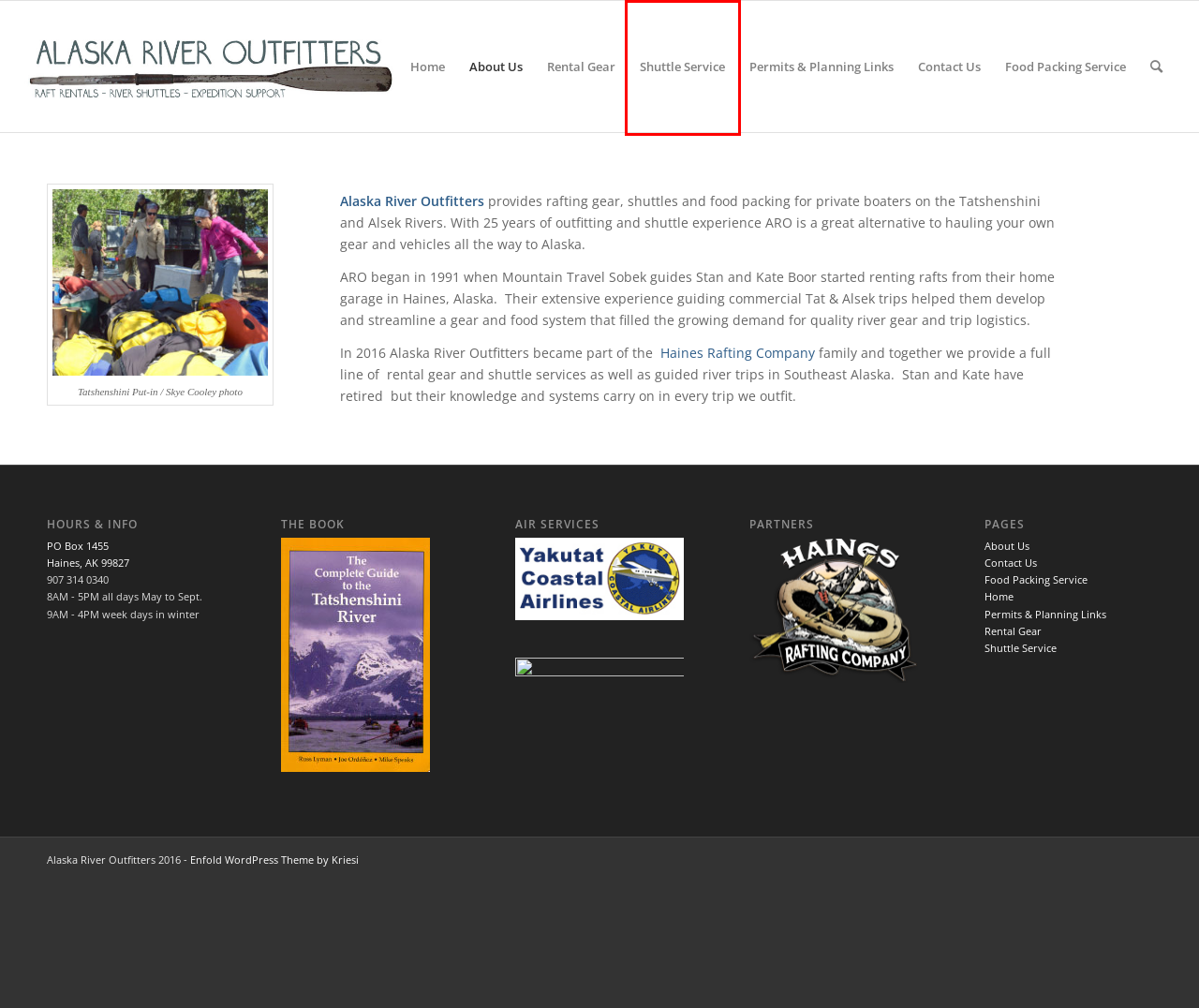Analyze the given webpage screenshot and identify the UI element within the red bounding box. Select the webpage description that best matches what you expect the new webpage to look like after clicking the element. Here are the candidates:
A. Permits & Planning Links - Alaska River Outfitters
B. Rental Gear - Alaska River Outfitters
C. Food Packing Service - Alaska River Outfitters
D. Alaska River Outfitters - Tatshenshini-Alsek River Outfitting
E. Contact Us - Alaska River Outfitters
F. Shuttle Service - Alaska River Outfitters
G. Home - Kriesi.at - Premium WordPress Themes
H. Alaska Charter Flights and Flying Service - Coastal Air Service

F